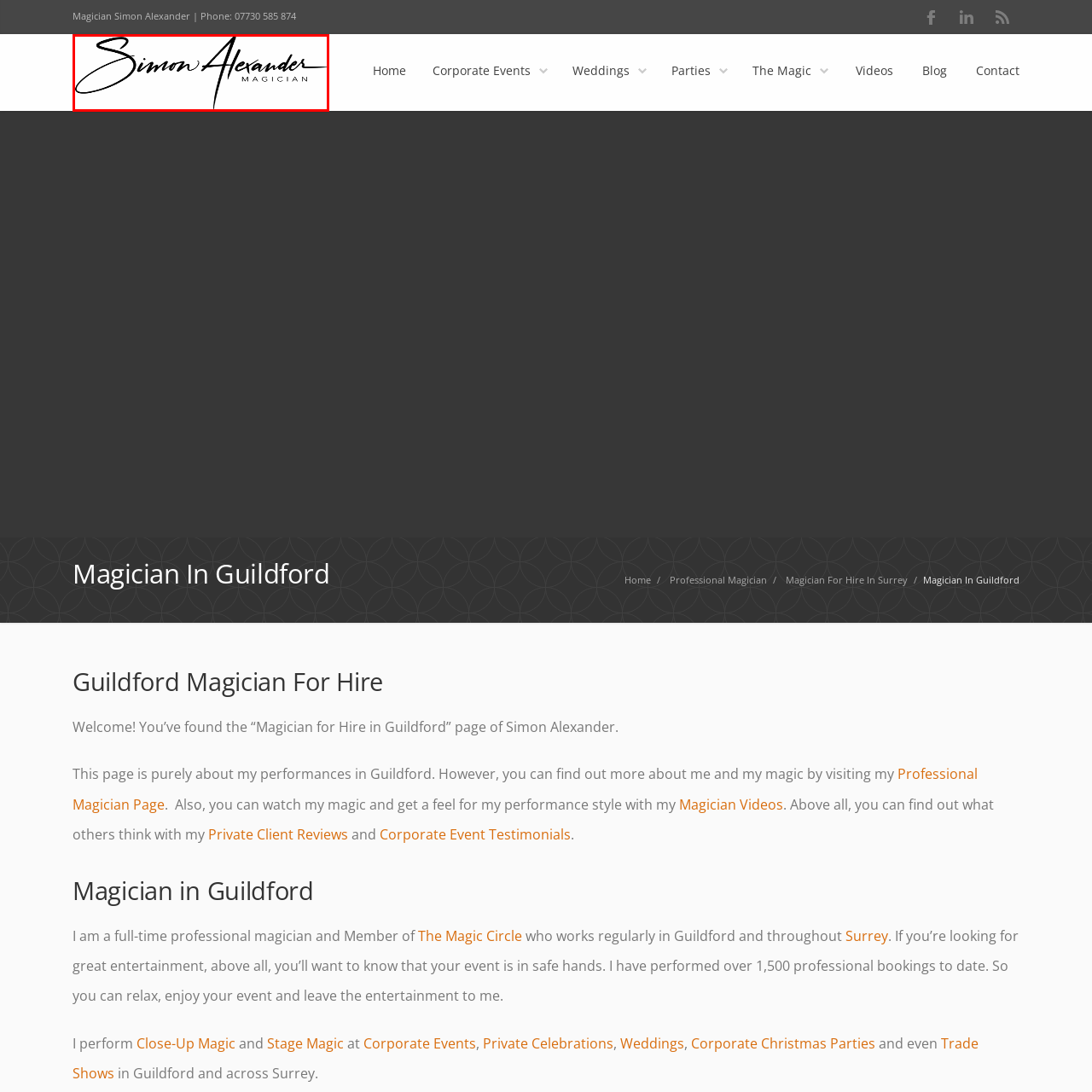Observe the image enclosed by the red rectangle, then respond to the question in one word or phrase:
What type of events does Simon Alexander offer entertainment for?

Corporate gatherings, weddings, and private parties